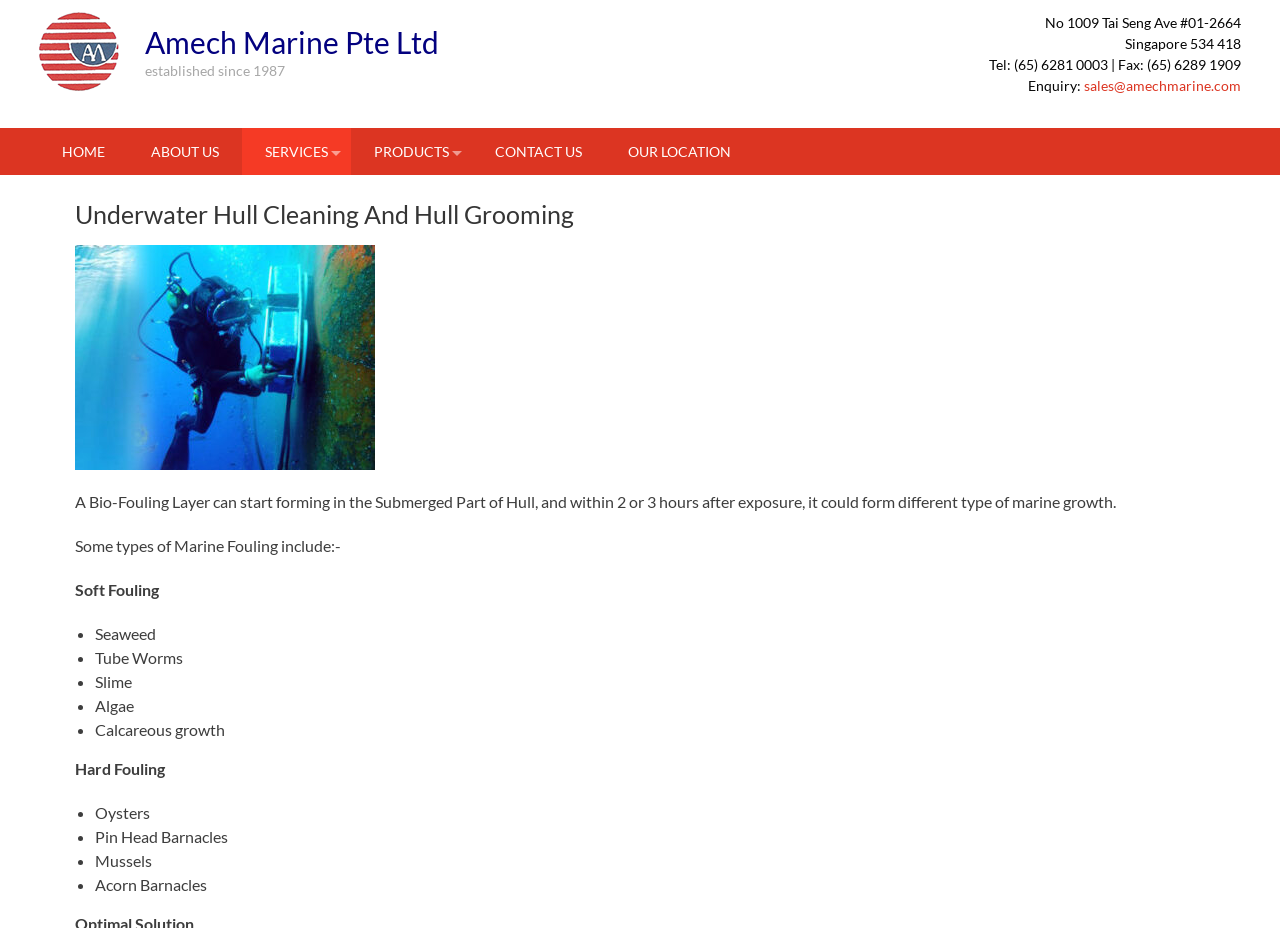Describe the webpage in detail, including text, images, and layout.

The webpage is about Amech Marine Pte Ltd, a company that provides underwater hull cleaning and hull grooming services. At the top left of the page, there is a link to skip to the content. Next to it, there is a heading with an image, which is likely the company's logo. Below the logo, there is a heading with the company's name, "Amech Marine Pte Ltd", and a link to the company's website. 

To the right of the company name, there is a heading that states "established since 1987". Below this heading, there is a section with the company's address, phone number, fax number, and an email address for enquiries. 

On the top navigation bar, there are links to different sections of the website, including "HOME", "ABOUT US", "SERVICES", "PRODUCTS", "CONTACT US", and "OUR LOCATION". 

The main content of the page is about underwater hull cleaning and hull grooming. There is a heading that explains the importance of cleaning the hull of a ship, followed by a paragraph of text that describes how a bio-fouling layer can form on the hull and the different types of marine growth that can occur. 

Below this, there is a list of different types of marine fouling, including soft fouling and hard fouling, with examples of each type. The list is formatted with bullet points and includes items such as seaweed, tube worms, slime, algae, and calcareous growth.